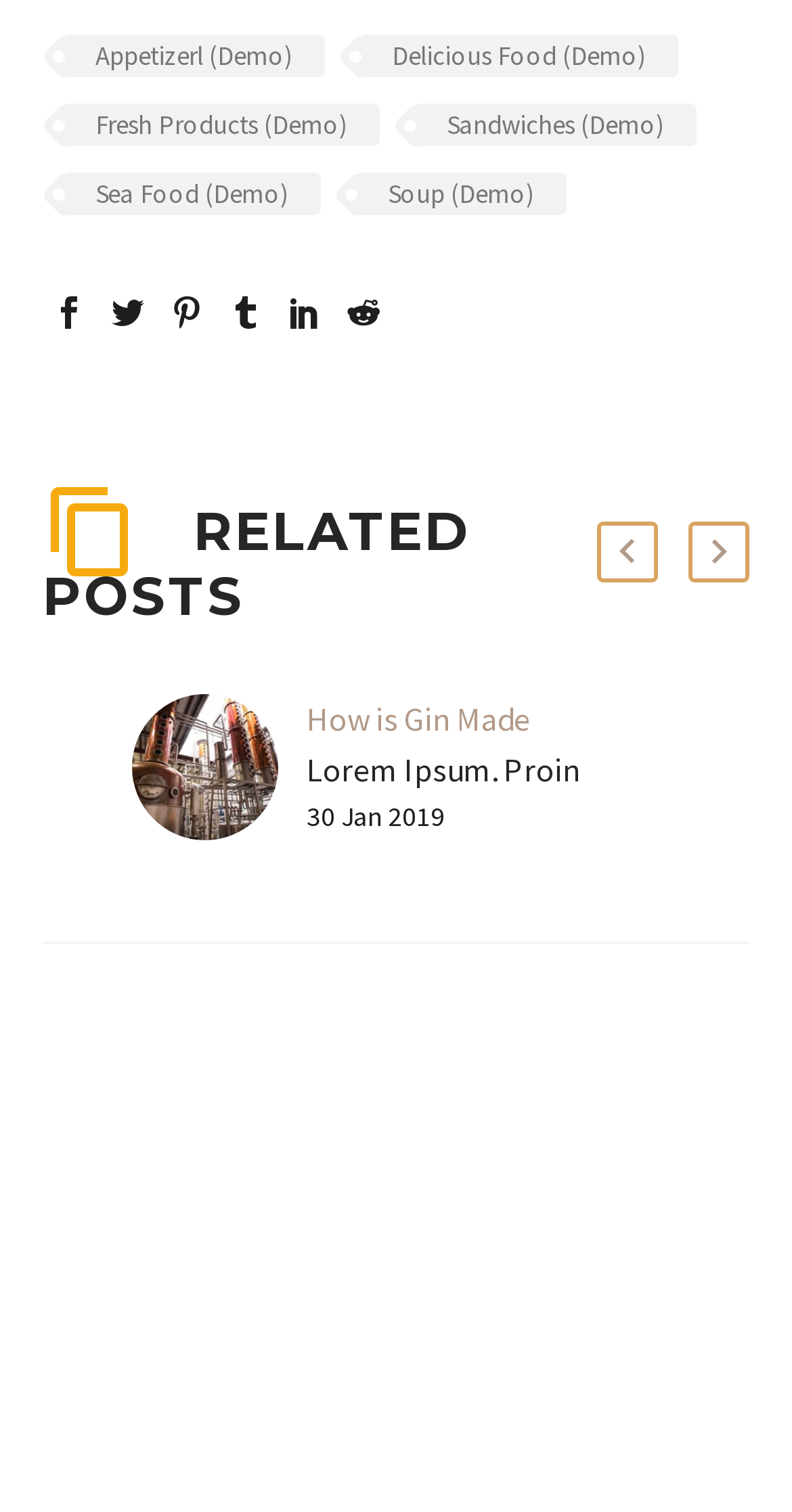What is the call-to-action text on the newsletter section?
Can you provide a detailed and comprehensive answer to the question?

I examined the newsletter section on the webpage and found that the call-to-action text is 'SUBSCRIBE', which is displayed above the text 'OUR NEWSLETTER'.